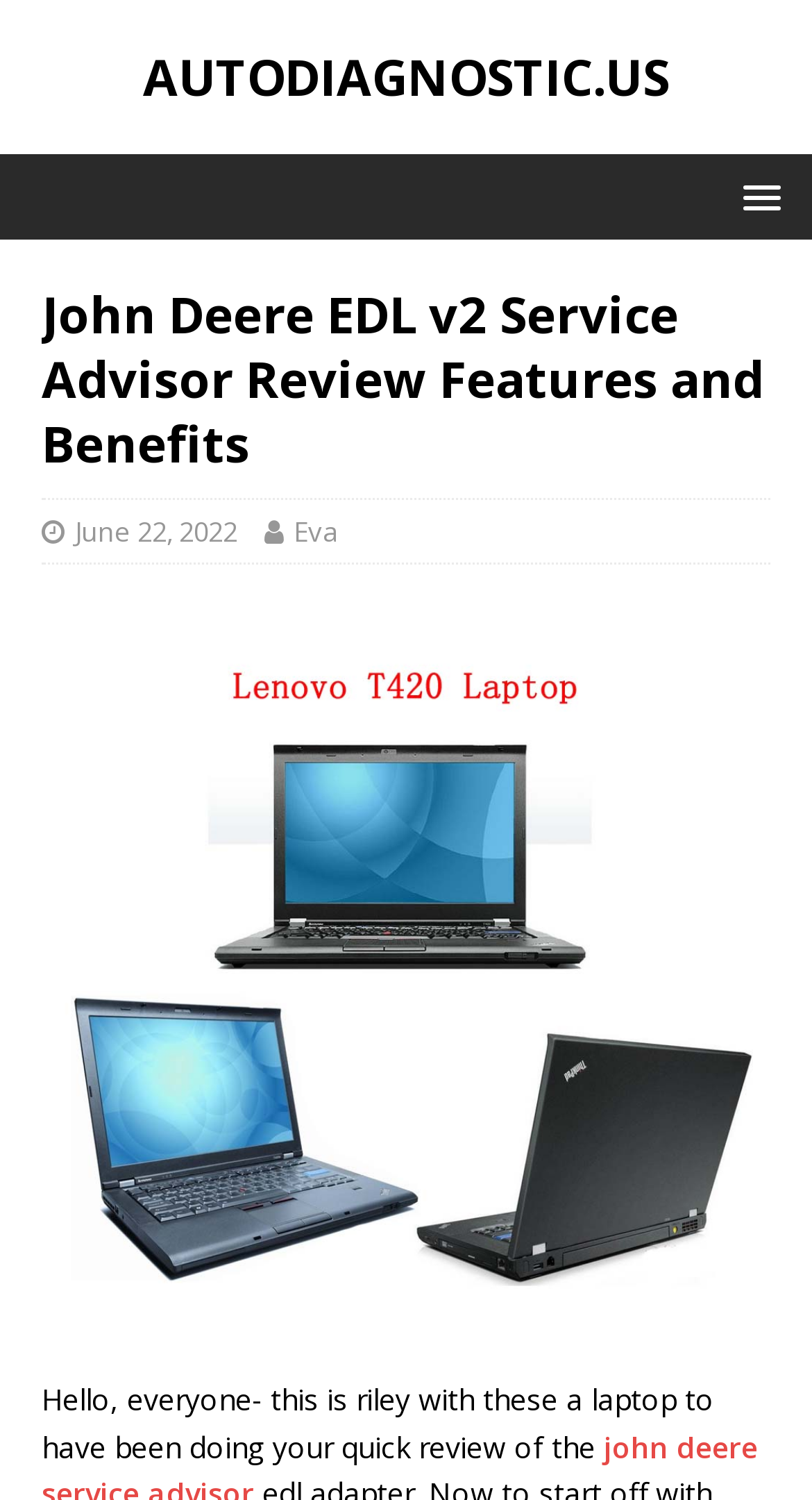What is the format of the content?
Give a thorough and detailed response to the question.

The format of the content is a video review, which can be inferred from the presence of an image and a figure element, as well as the text 'Hello, everyone- this is riley with these a laptop to have been doing your quick review of the'.